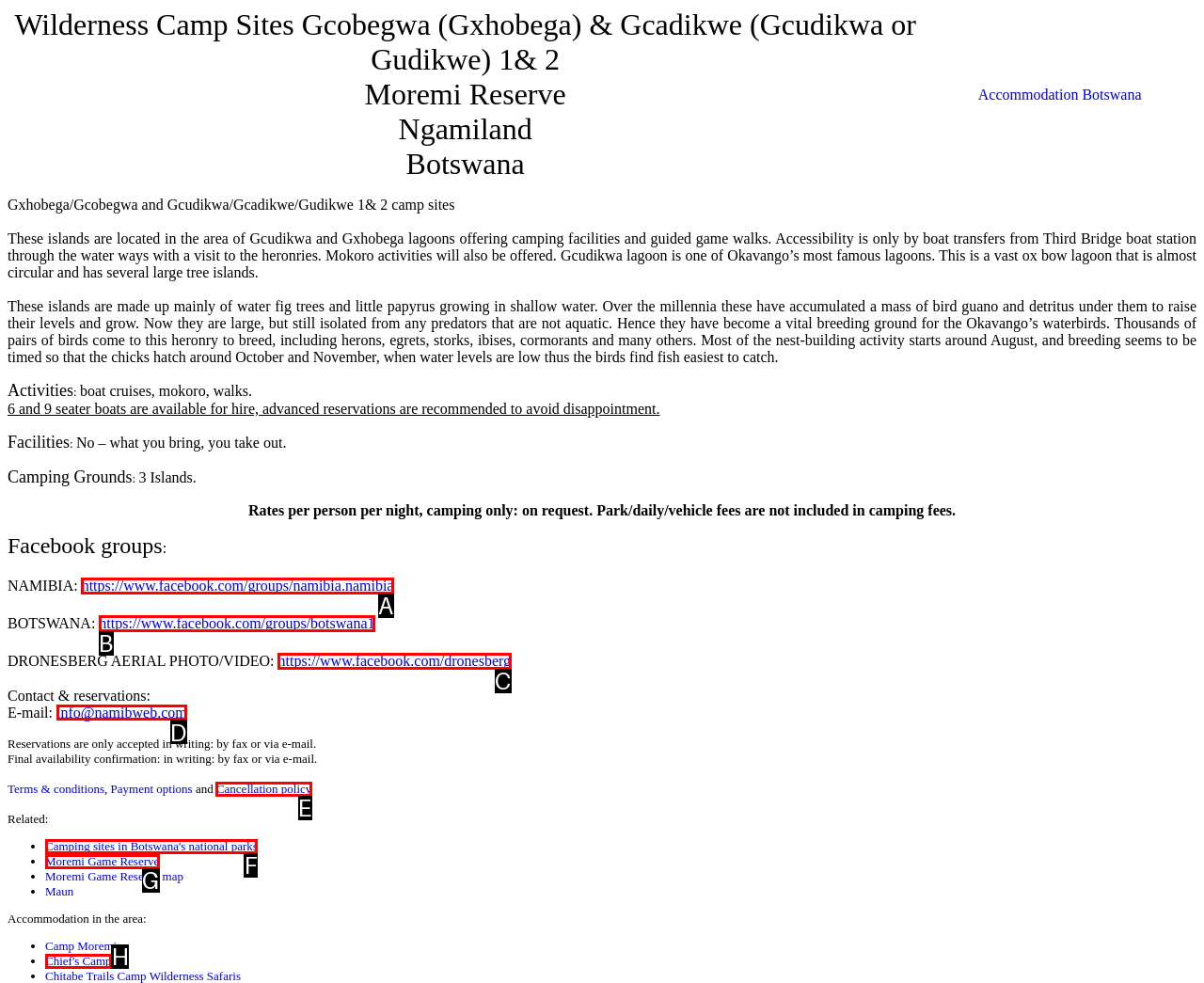Out of the given choices, which letter corresponds to the UI element required to Send an email to info@namibweb.com? Answer with the letter.

D